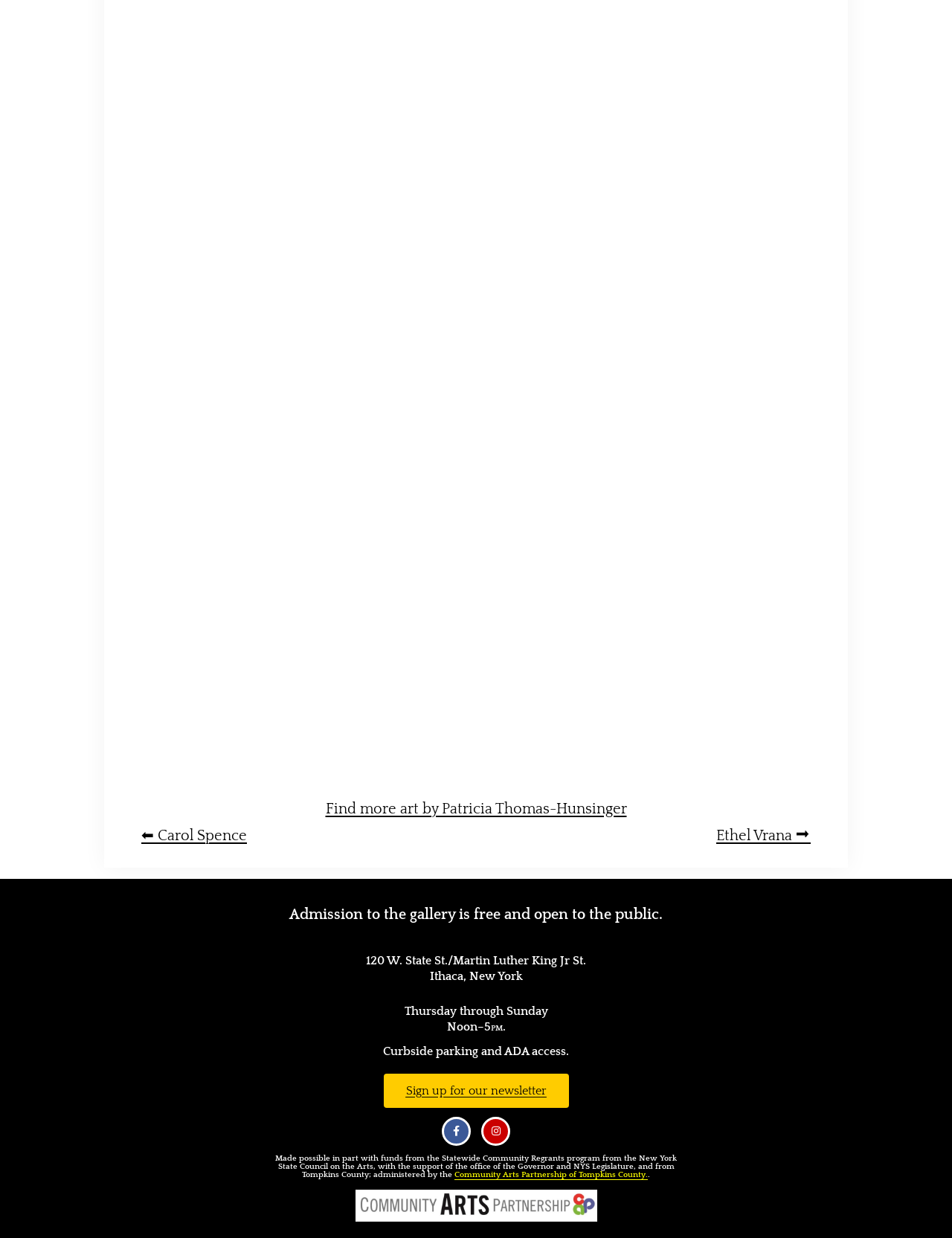Calculate the bounding box coordinates for the UI element based on the following description: "Facebook-f". Ensure the coordinates are four float numbers between 0 and 1, i.e., [left, top, right, bottom].

[0.464, 0.902, 0.495, 0.926]